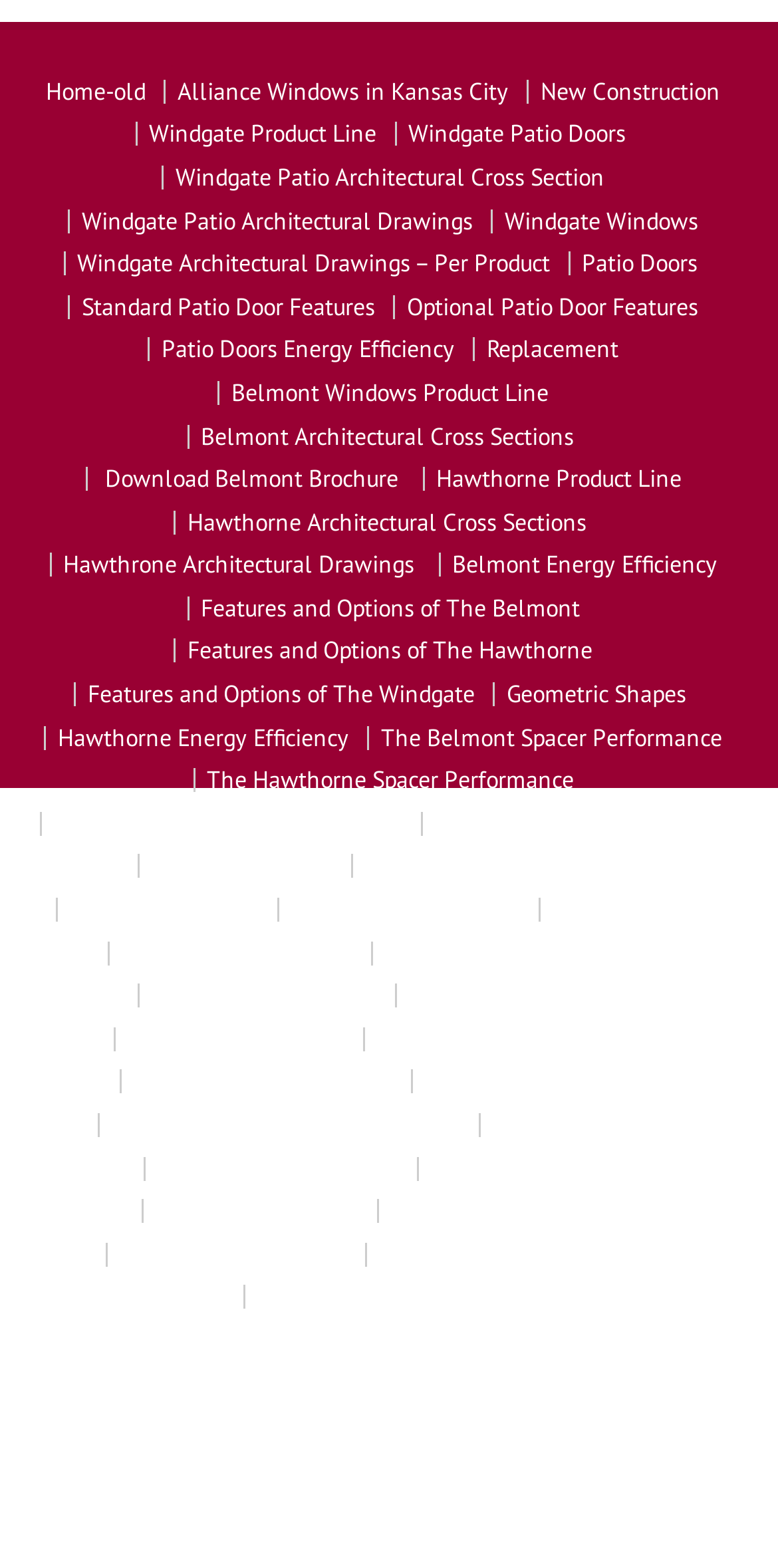What is the name of the company?
Please answer the question with a detailed and comprehensive explanation.

I found the company name by looking at the top of the webpage, where the company's name is typically located. The links at the top of the page, such as 'Home-old' and 'Alliance Windows in Kansas City', suggest that the company name is Alliance Windows.